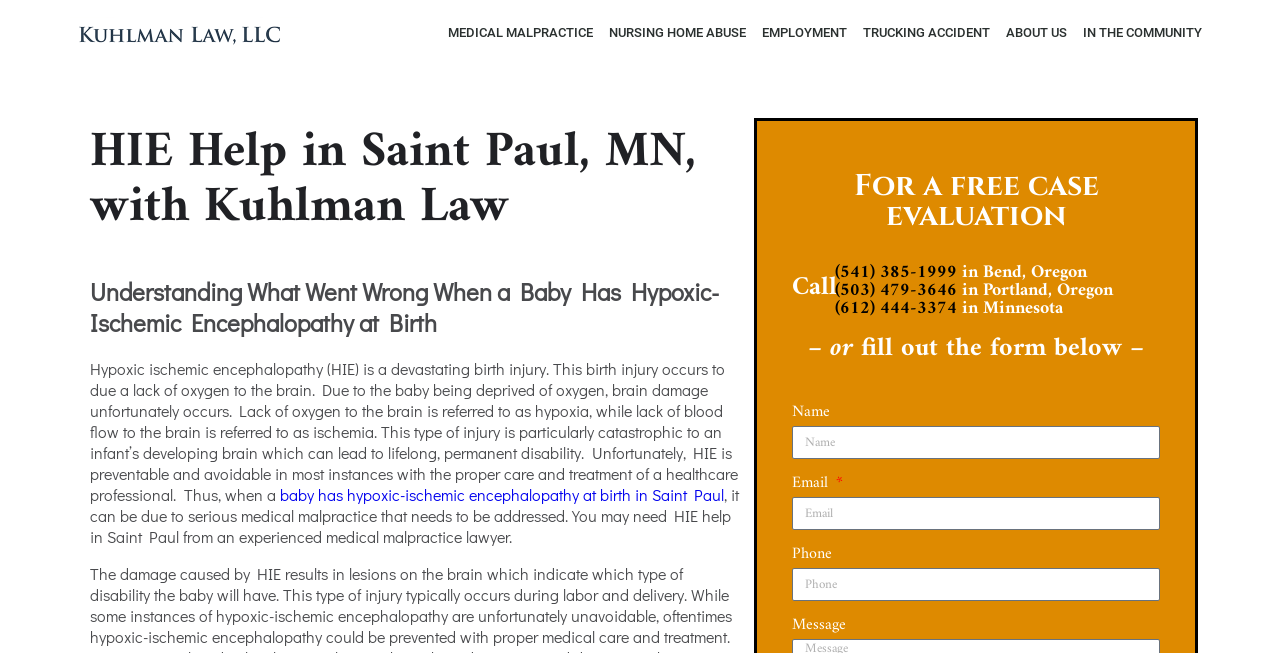What is the purpose of the form at the bottom of the webpage?
Look at the screenshot and respond with one word or a short phrase.

To contact for a free case evaluation